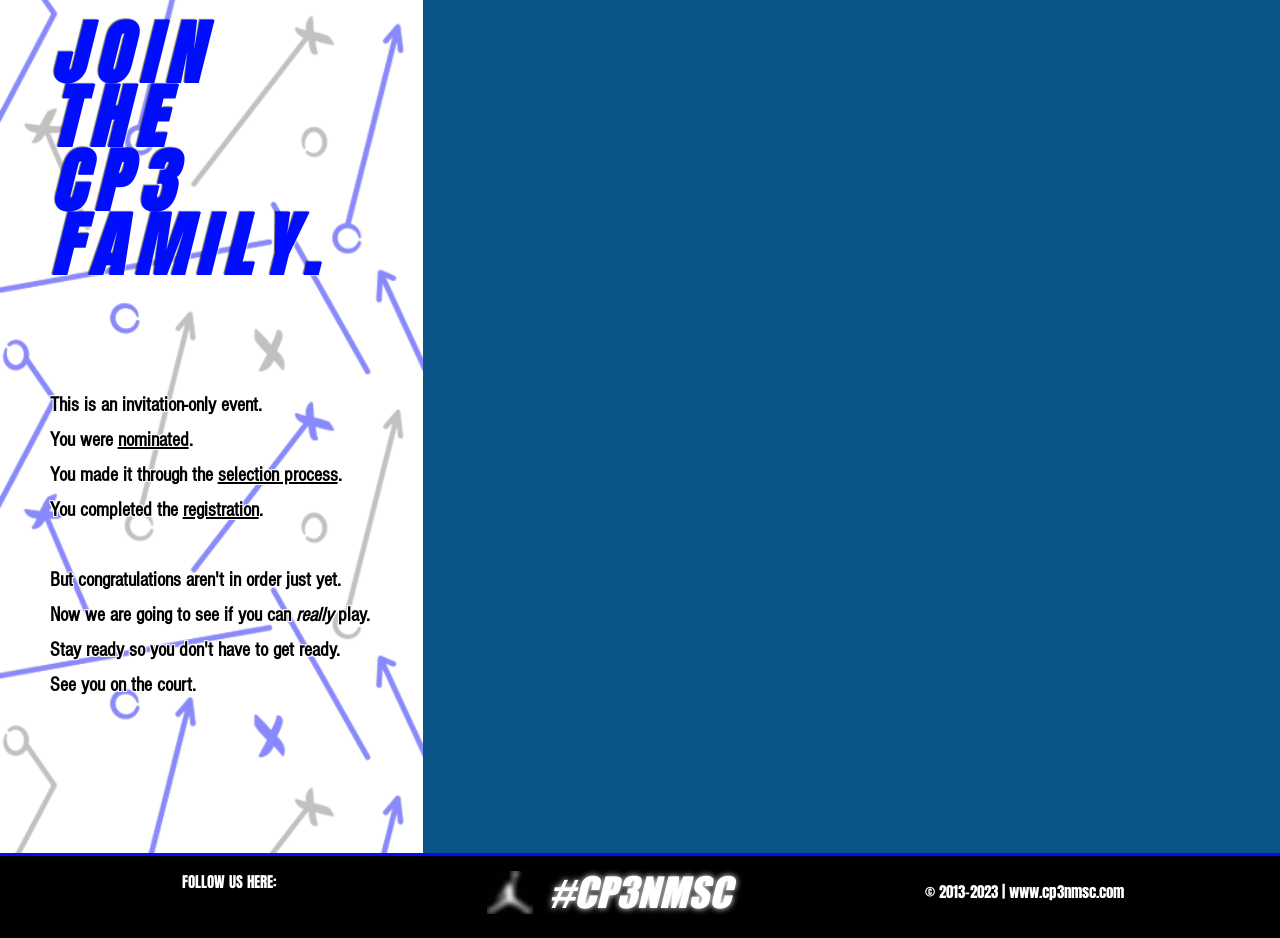Determine the bounding box coordinates for the area that needs to be clicked to fulfill this task: "Click the 'registration' link". The coordinates must be given as four float numbers between 0 and 1, i.e., [left, top, right, bottom].

[0.143, 0.532, 0.202, 0.555]